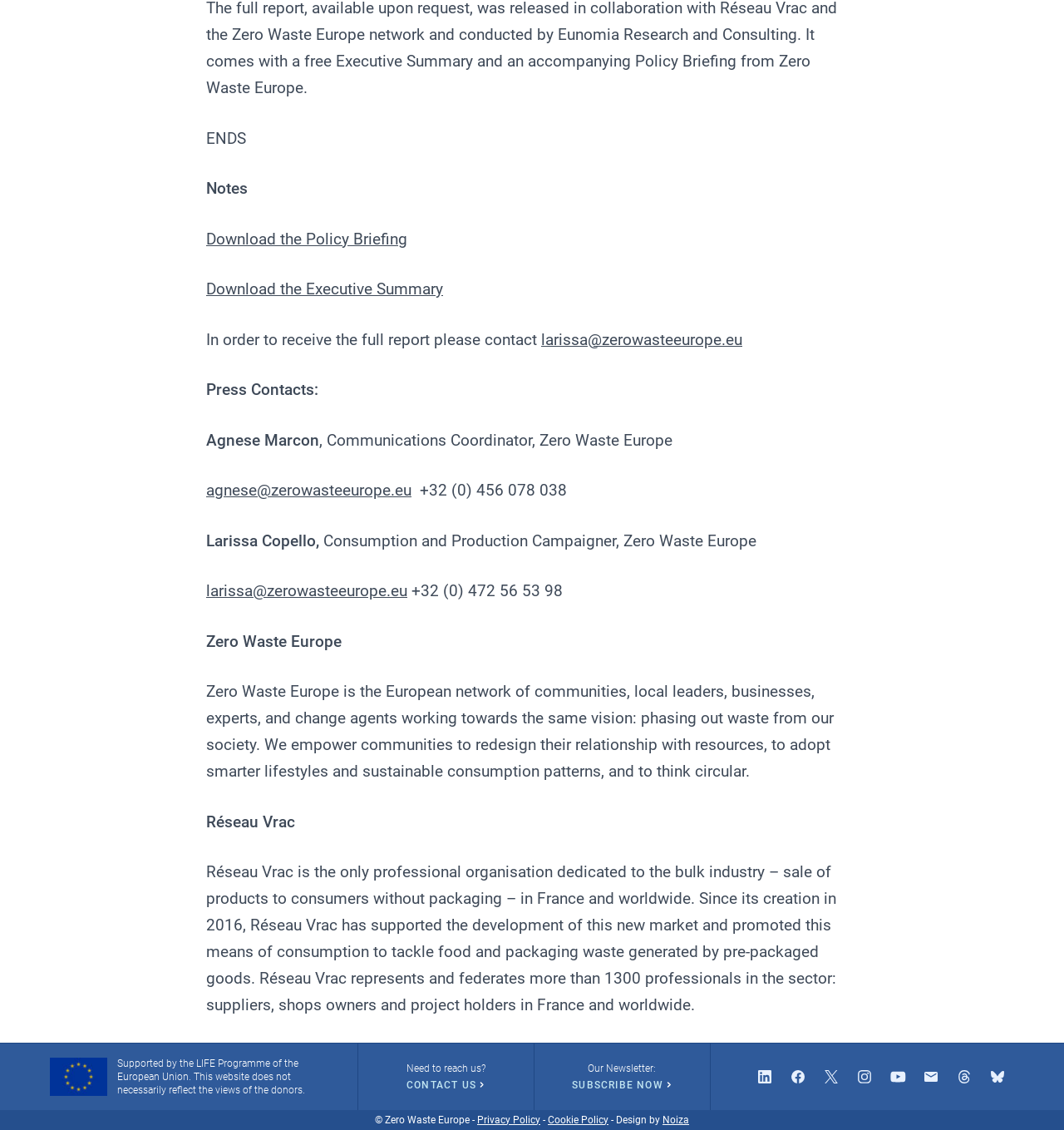Provide the bounding box coordinates for the specified HTML element described in this description: "Download the Policy Briefing". The coordinates should be four float numbers ranging from 0 to 1, in the format [left, top, right, bottom].

[0.194, 0.203, 0.383, 0.22]